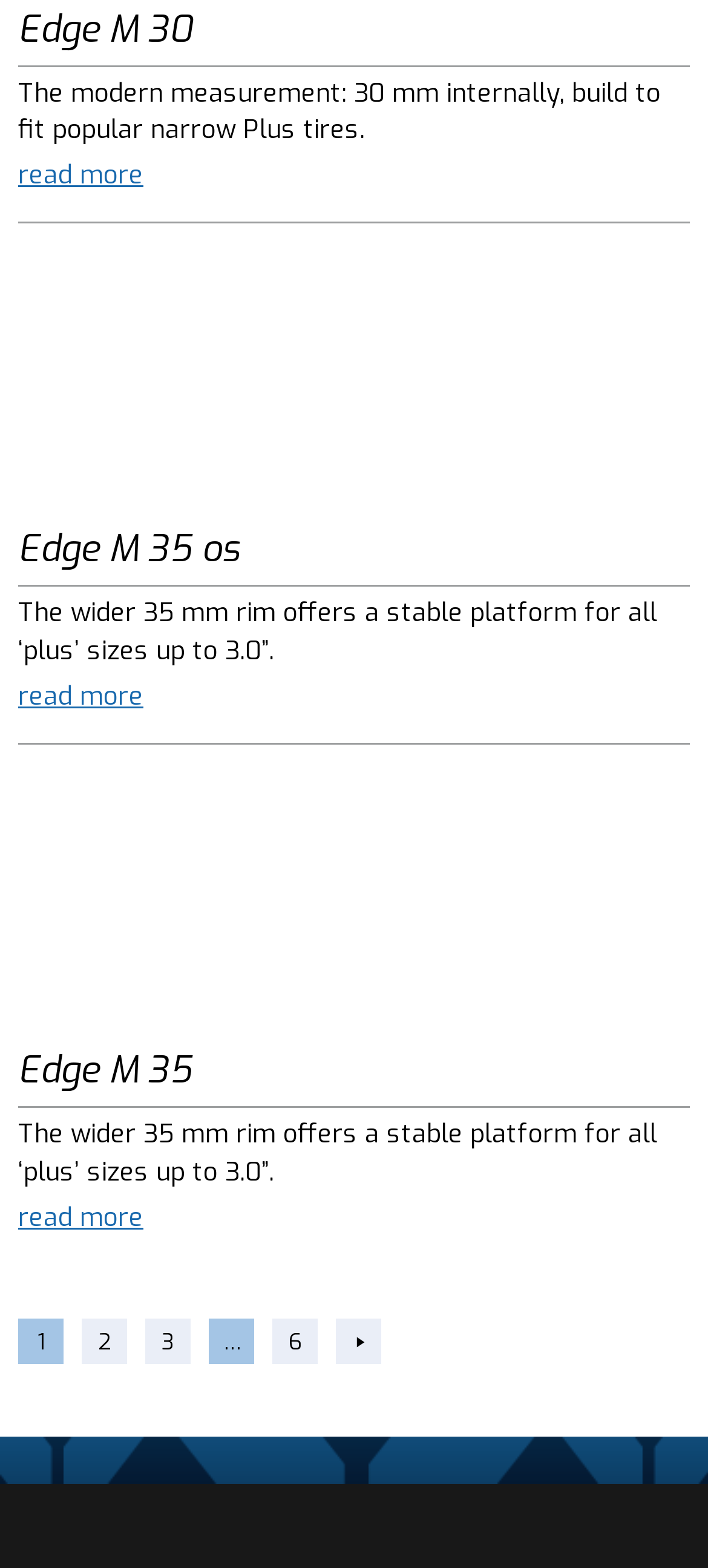Locate the bounding box coordinates of the element that should be clicked to execute the following instruction: "Go to page 2".

[0.115, 0.841, 0.179, 0.87]